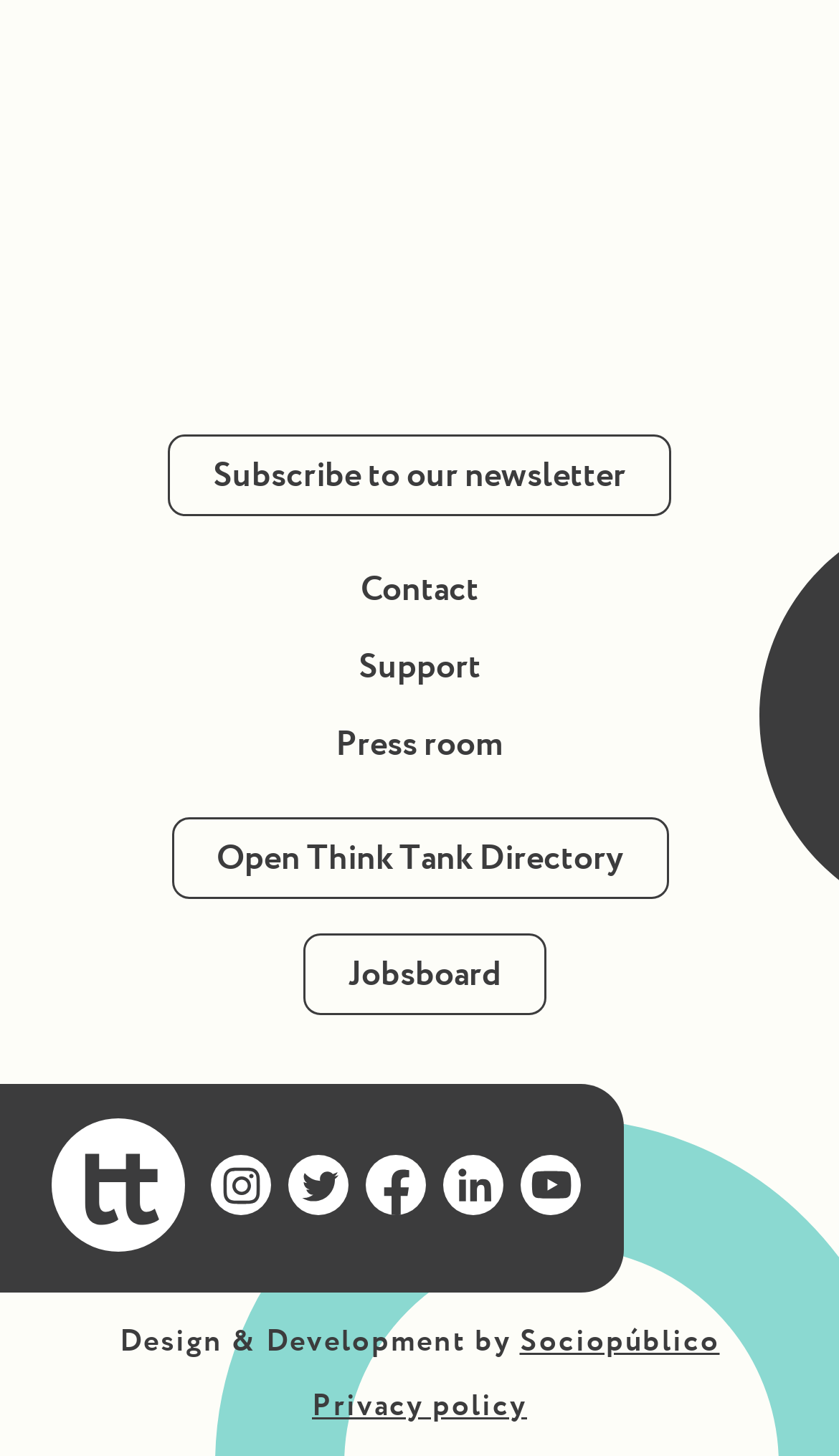Based on the element description Press room, identify the bounding box coordinates for the UI element. The coordinates should be in the format (top-left x, top-left y, bottom-right x, bottom-right y) and within the 0 to 1 range.

[0.349, 0.484, 0.651, 0.537]